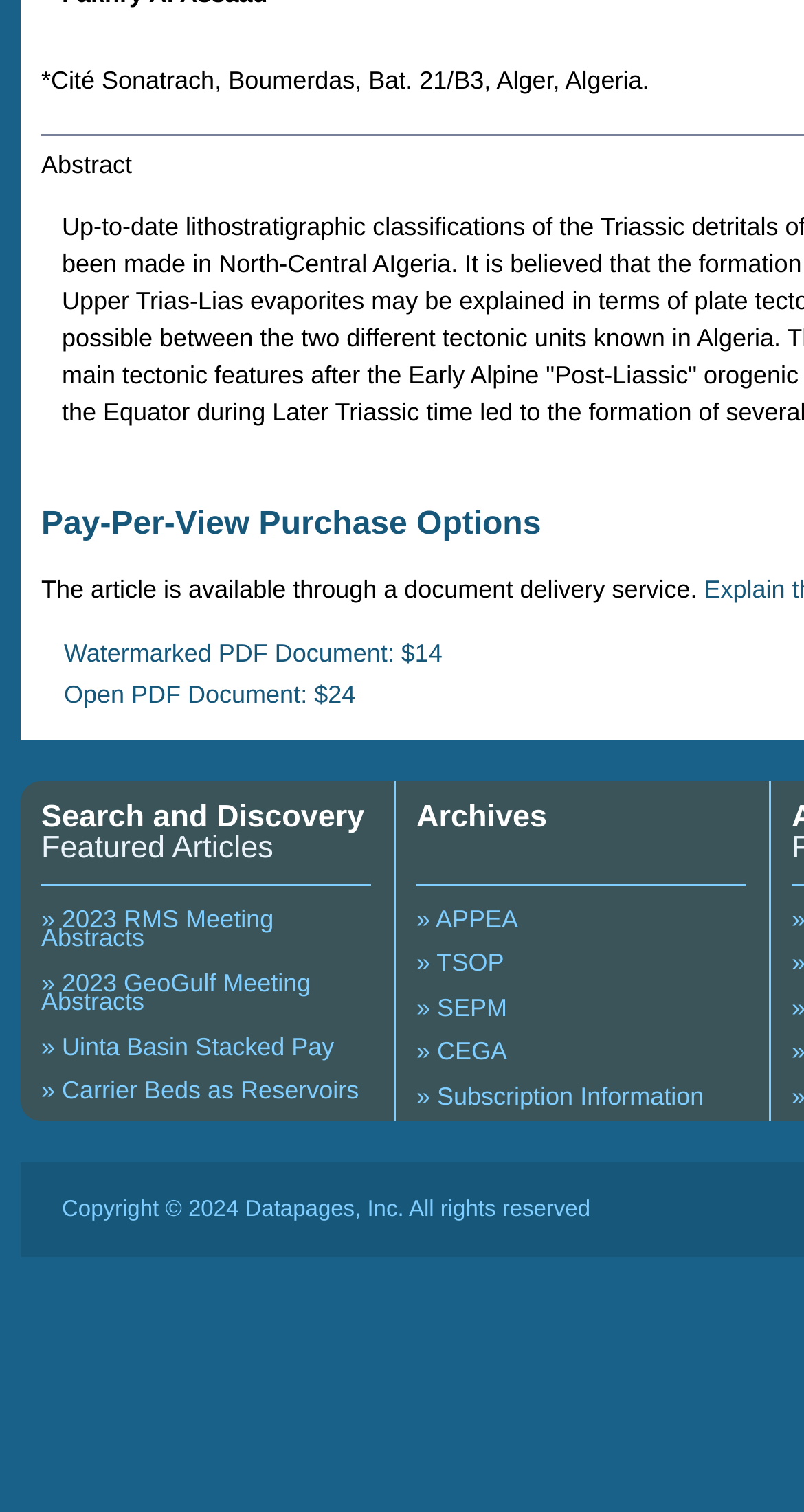Locate the bounding box coordinates of the clickable part needed for the task: "Open PDF document".

[0.079, 0.449, 0.442, 0.468]